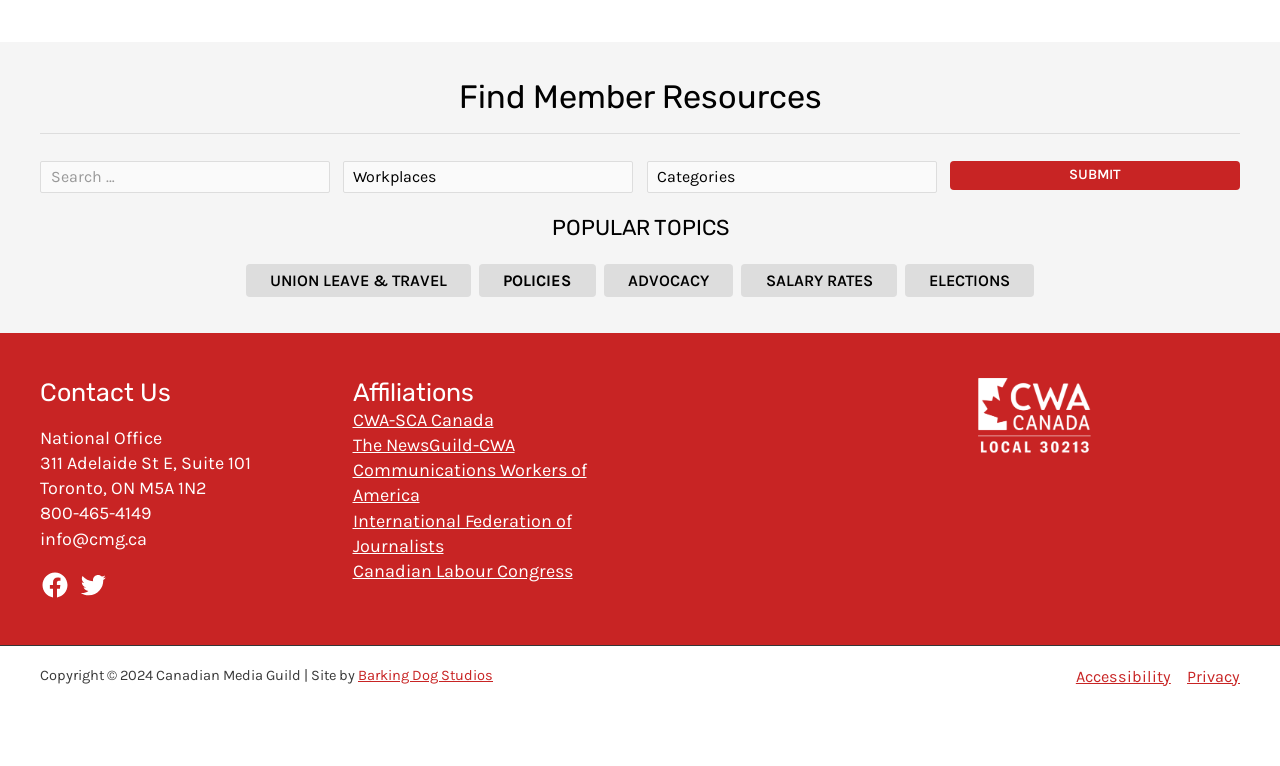Identify the bounding box for the UI element that is described as follows: "Health & Grooming".

None